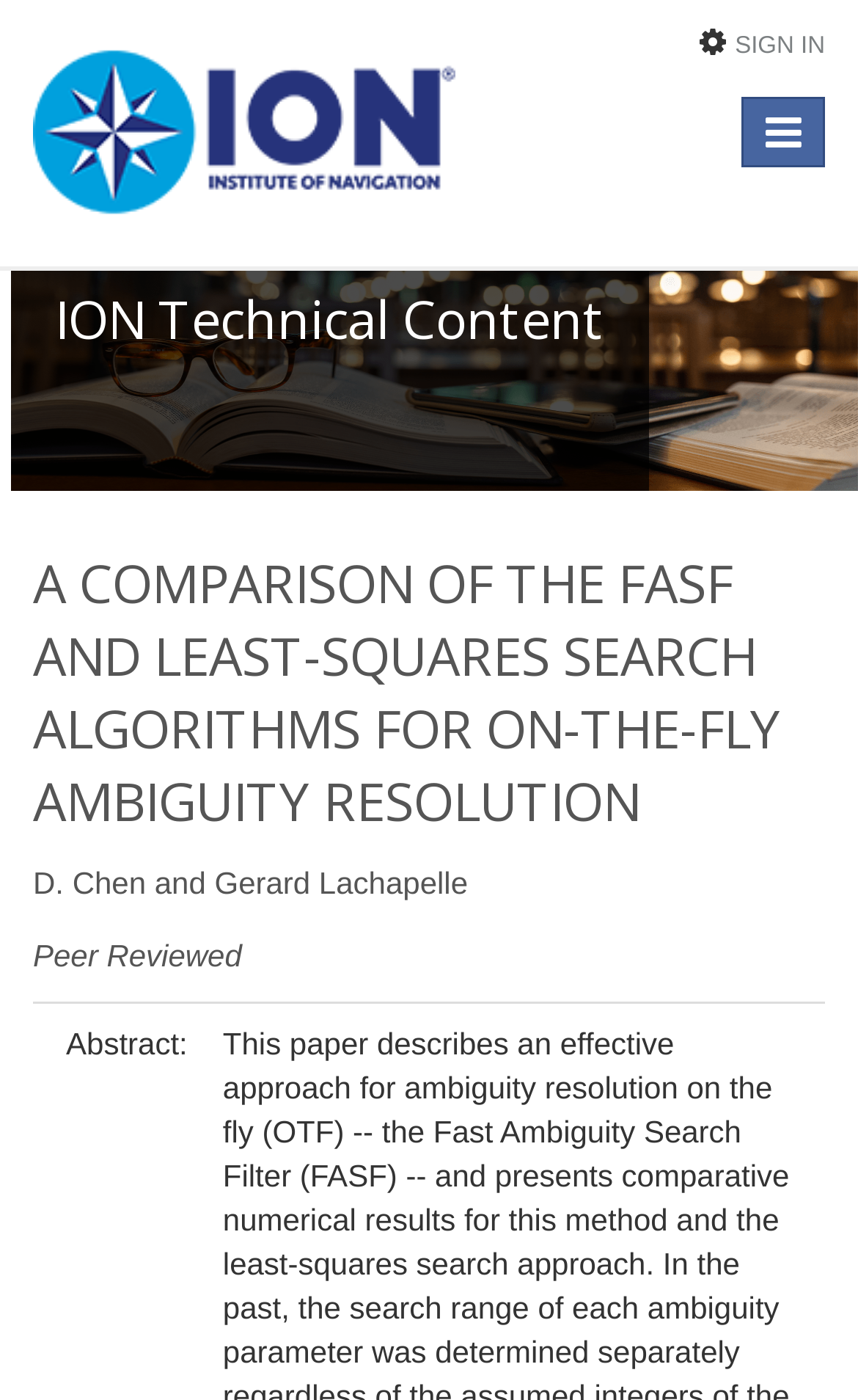What is the subheading of the webpage?
Please provide a detailed answer to the question.

I found a heading element with the text 'A COMPARISON OF THE FASF AND LEAST-SQUARES SEARCH ALGORITHMS FOR ON-THE-FLY AMBIGUITY RESOLUTION' located below the main heading, which suggests that it is the subheading of the webpage.